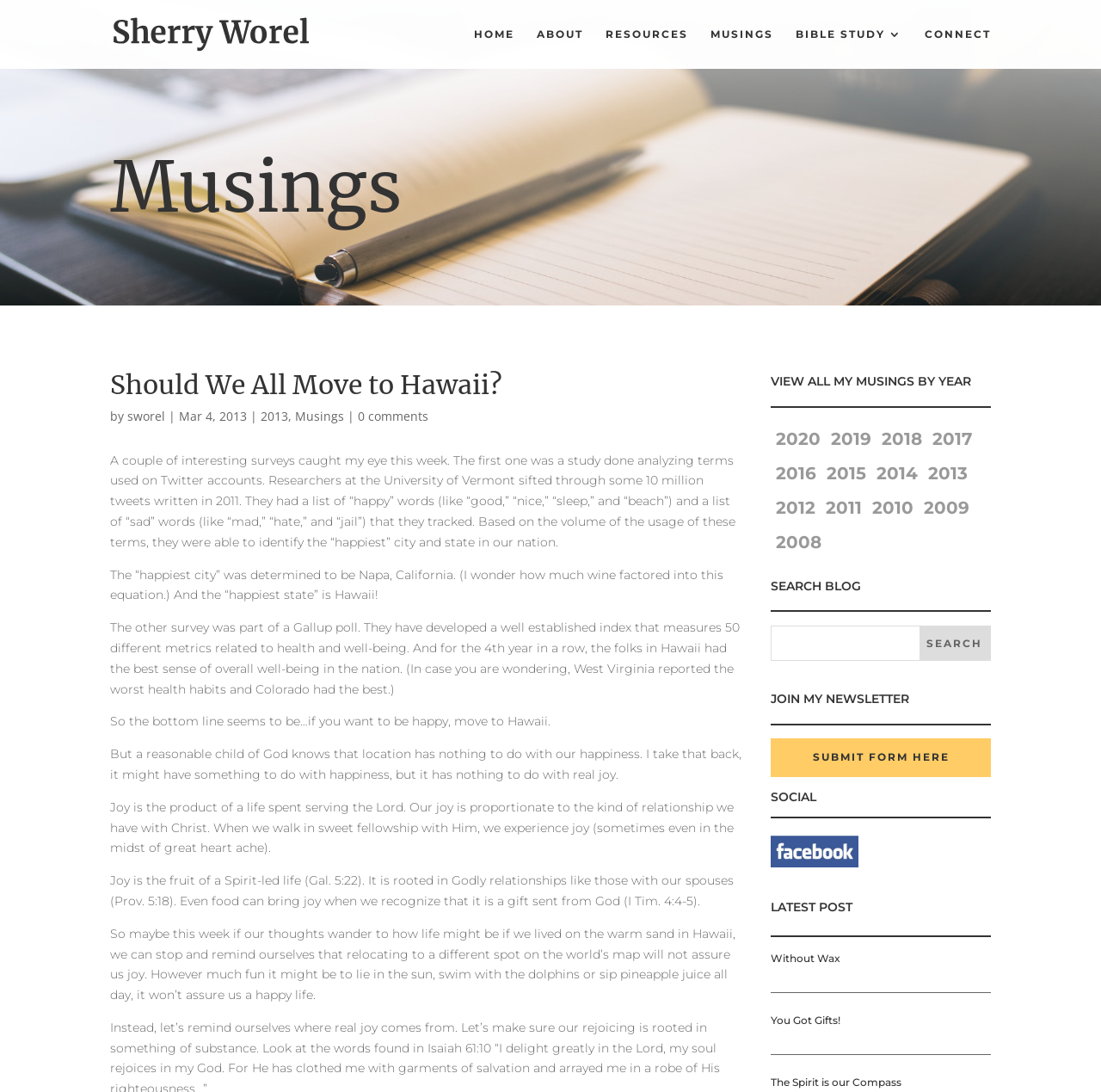Predict the bounding box coordinates of the UI element that matches this description: "name="s"". The coordinates should be in the format [left, top, right, bottom] with each value between 0 and 1.

[0.701, 0.574, 0.835, 0.605]